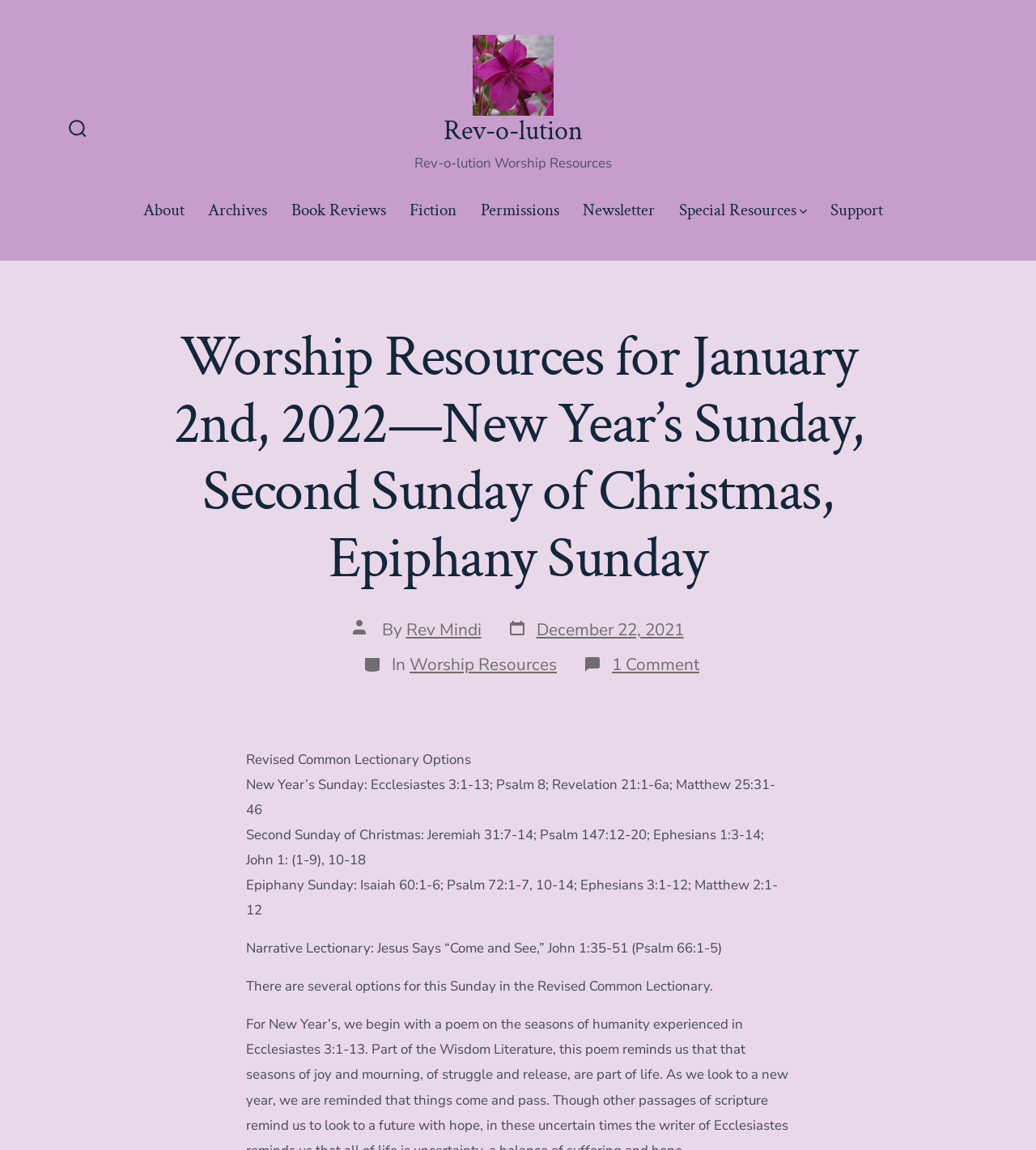What is the name of the website?
Please answer the question with as much detail and depth as you can.

I found the answer by looking at the top section of the webpage and finding the text 'Rev-o-lution' which appears to be the name of the website.